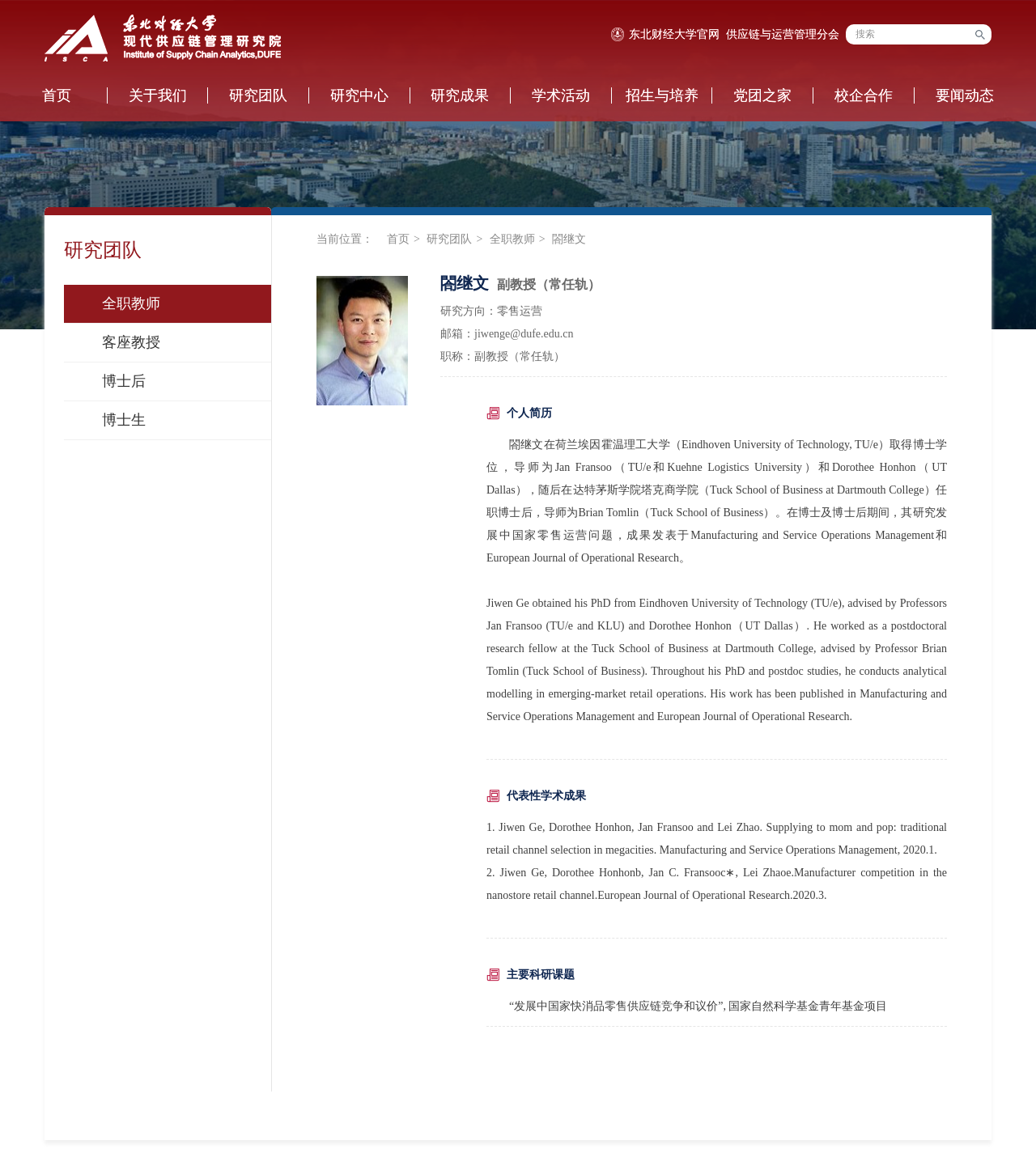Provide a thorough description of the webpage's content and layout.

This webpage is about a researcher's profile, specifically Jiwen Ge, a full-time teacher at the Modern Supply Chain Management Research Institute. At the top of the page, there are several links to other websites, including the official website of Dongbei University of Finance and Economics, the Supply Chain and Operations Management Division, and the Modern Supply Chain Management Research Institute. 

On the top-right corner, there is a search box with a button next to it. Below the search box, there is a navigation menu with links to different sections of the website, including the homepage, about us, research team, research centers, research outcomes, academic activities, talent recruitment, party building, and enterprise cooperation.

The main content of the page is divided into several sections. The first section is about the researcher's profile, which includes their name, title, research direction, and contact information. Below this section, there is a brief introduction to the researcher's background, including their education and work experience.

The next section is about the researcher's research interests and achievements. It lists several of their publications in top-tier journals, including Manufacturing and Service Operations Management and European Journal of Operational Research. The section also mentions the researcher's current research projects, including a project funded by the National Natural Science Foundation of China.

Throughout the page, there are several images, including the institute's logo and a background image that spans the entire width of the page. The layout of the page is clean and organized, with clear headings and concise text.